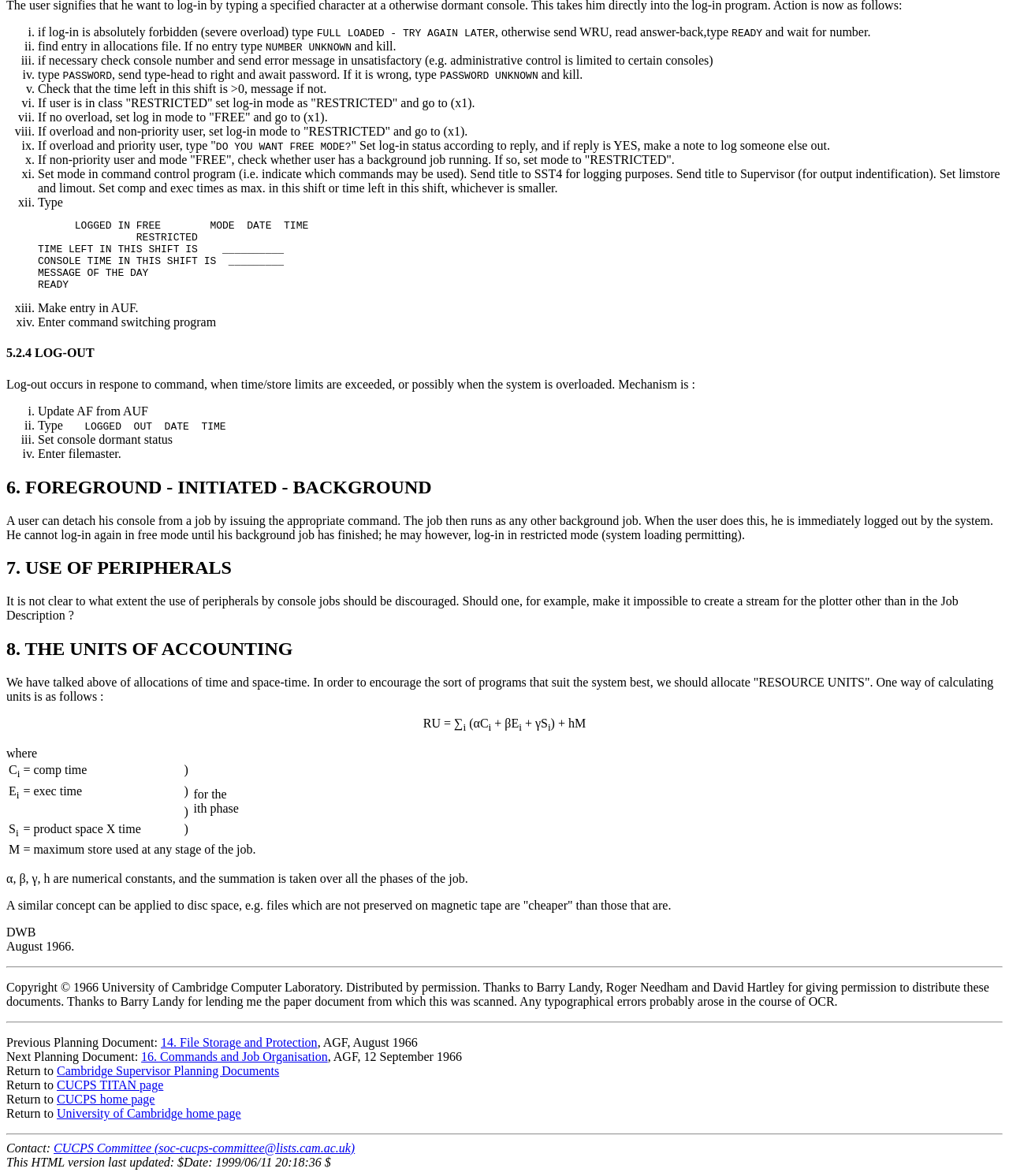Locate the bounding box coordinates of the clickable area to execute the instruction: "understand the units of accounting". Provide the coordinates as four float numbers between 0 and 1, represented as [left, top, right, bottom].

[0.006, 0.574, 0.985, 0.598]